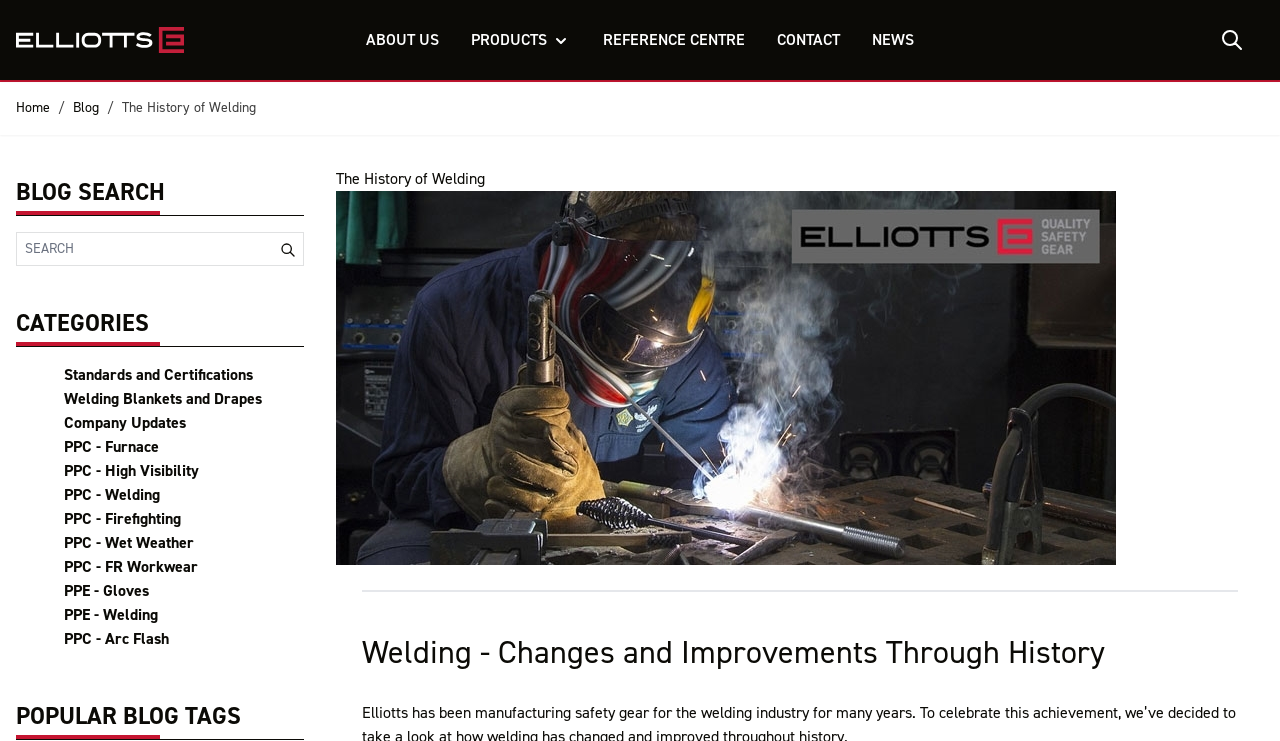Please determine the bounding box coordinates of the clickable area required to carry out the following instruction: "Learn about Effect Of Laboratory Instruction On Secondary School Students Academic Achievement In Physics". The coordinates must be four float numbers between 0 and 1, represented as [left, top, right, bottom].

None